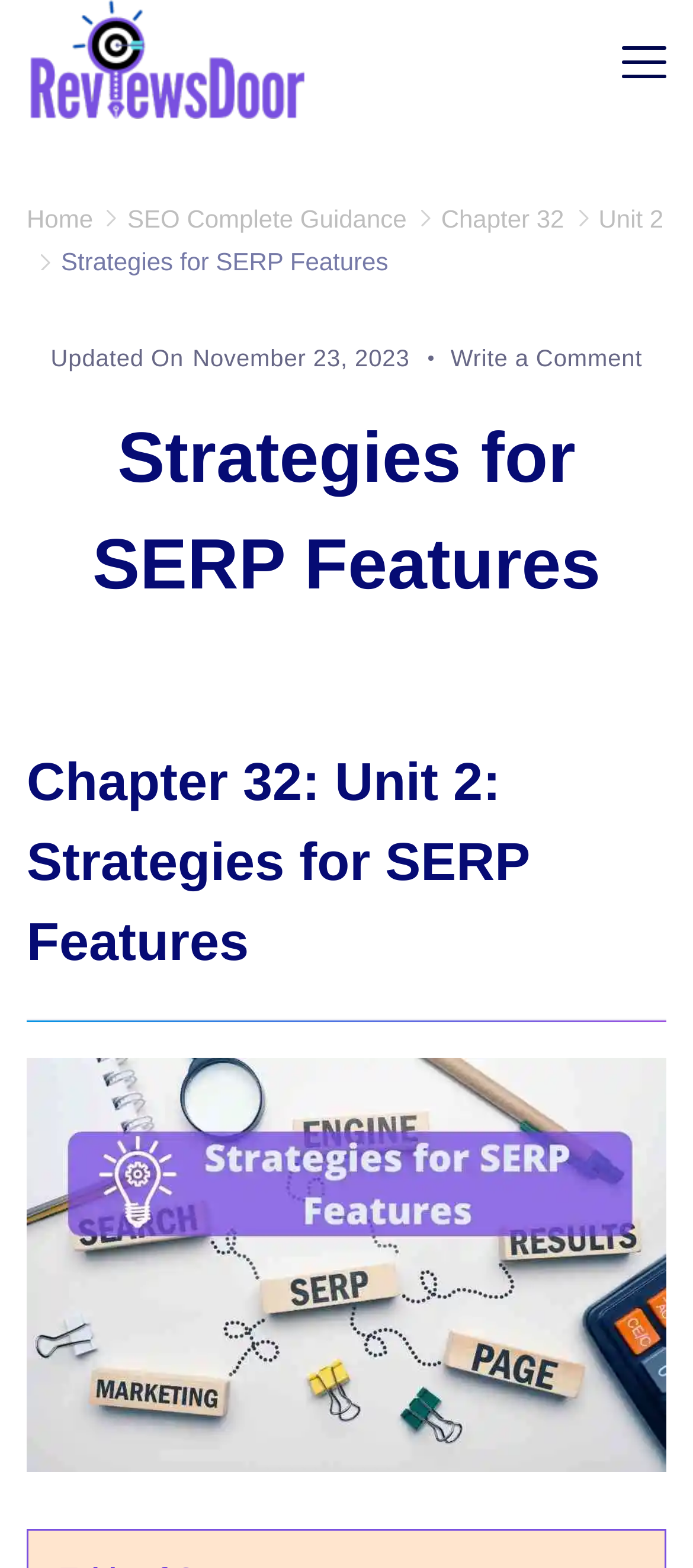Pinpoint the bounding box coordinates of the element you need to click to execute the following instruction: "view strategies for SERP features". The bounding box should be represented by four float numbers between 0 and 1, in the format [left, top, right, bottom].

[0.088, 0.158, 0.56, 0.176]